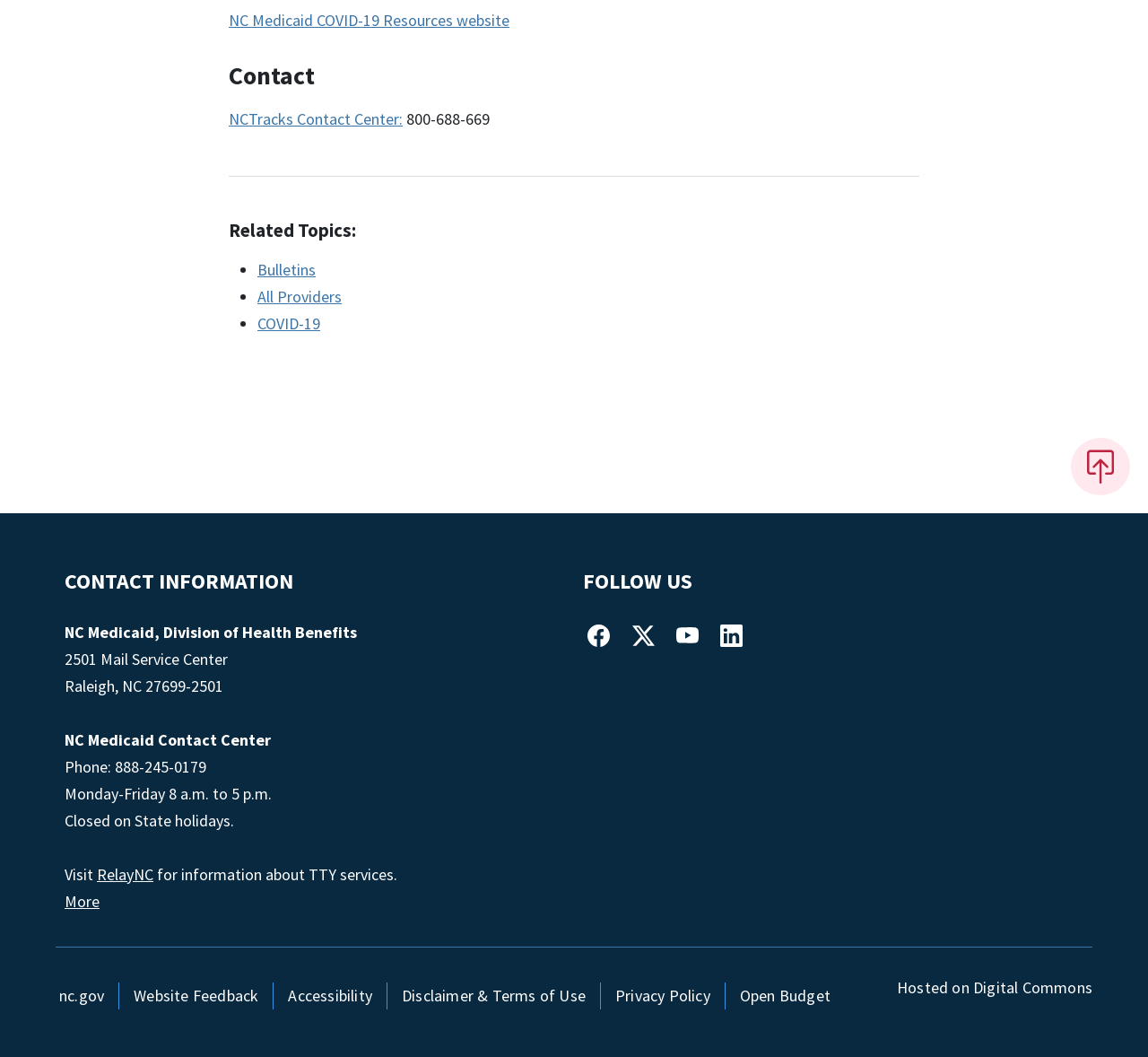Using the information in the image, give a comprehensive answer to the question: 
What are the hours of operation for the NC Medicaid Contact Center?

I found the hours of operation by looking at the 'CONTACT INFORMATION' section, where it lists the hours as 'Monday-Friday 8 a.m. to 5 p.m.'.